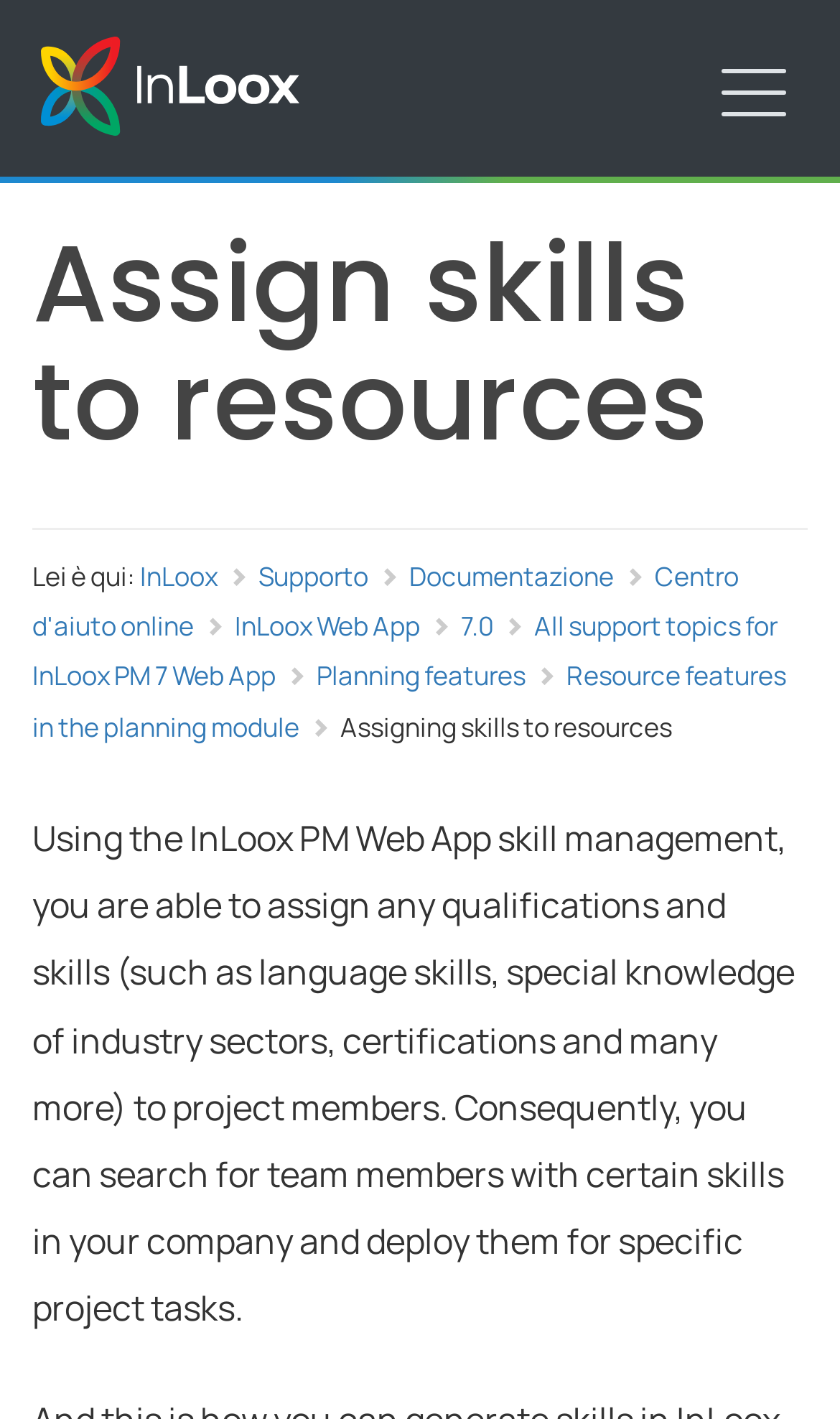Please respond to the question using a single word or phrase:
What can be assigned to project members?

Qualifications and skills